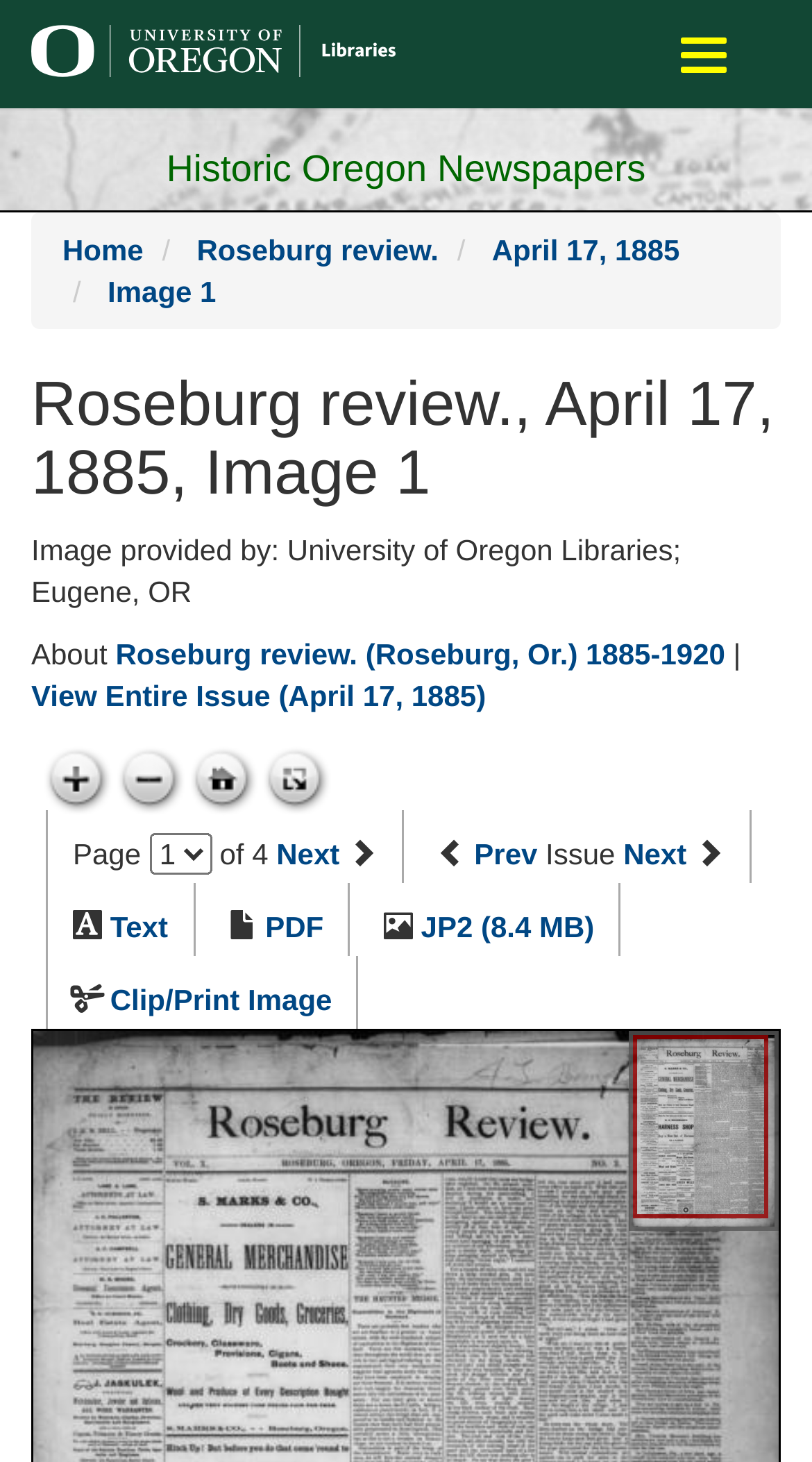Provide your answer in a single word or phrase: 
What is the name of the newspaper?

Roseburg review